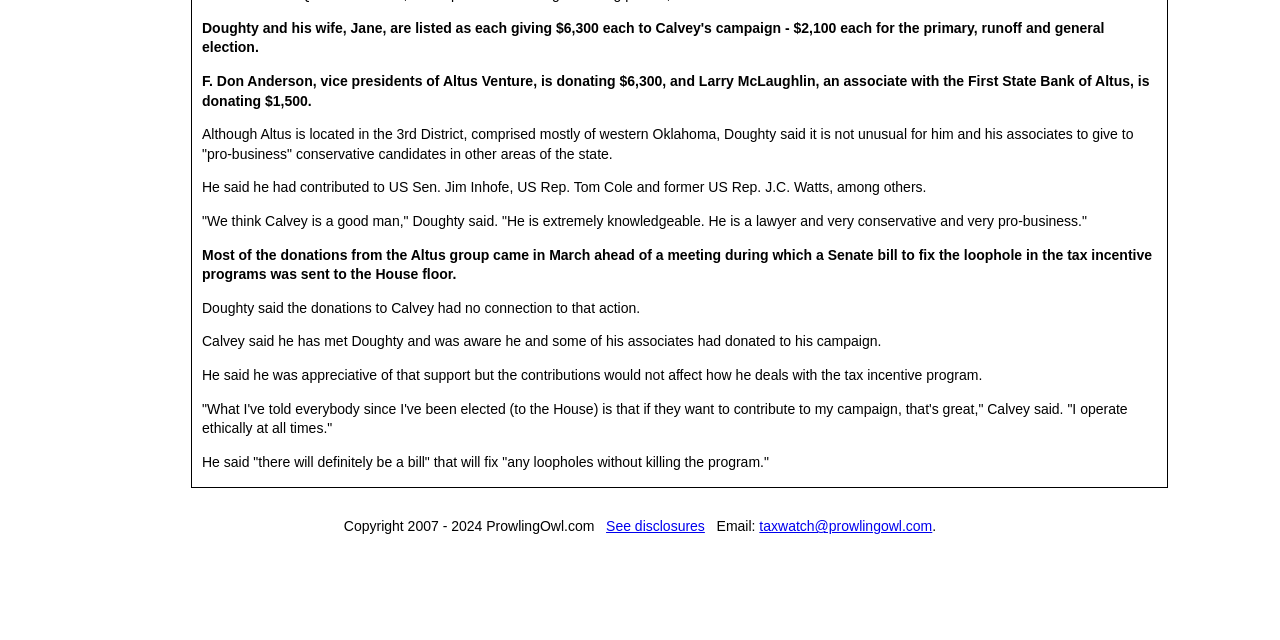Based on the element description "See disclosures", predict the bounding box coordinates of the UI element.

[0.473, 0.81, 0.551, 0.835]